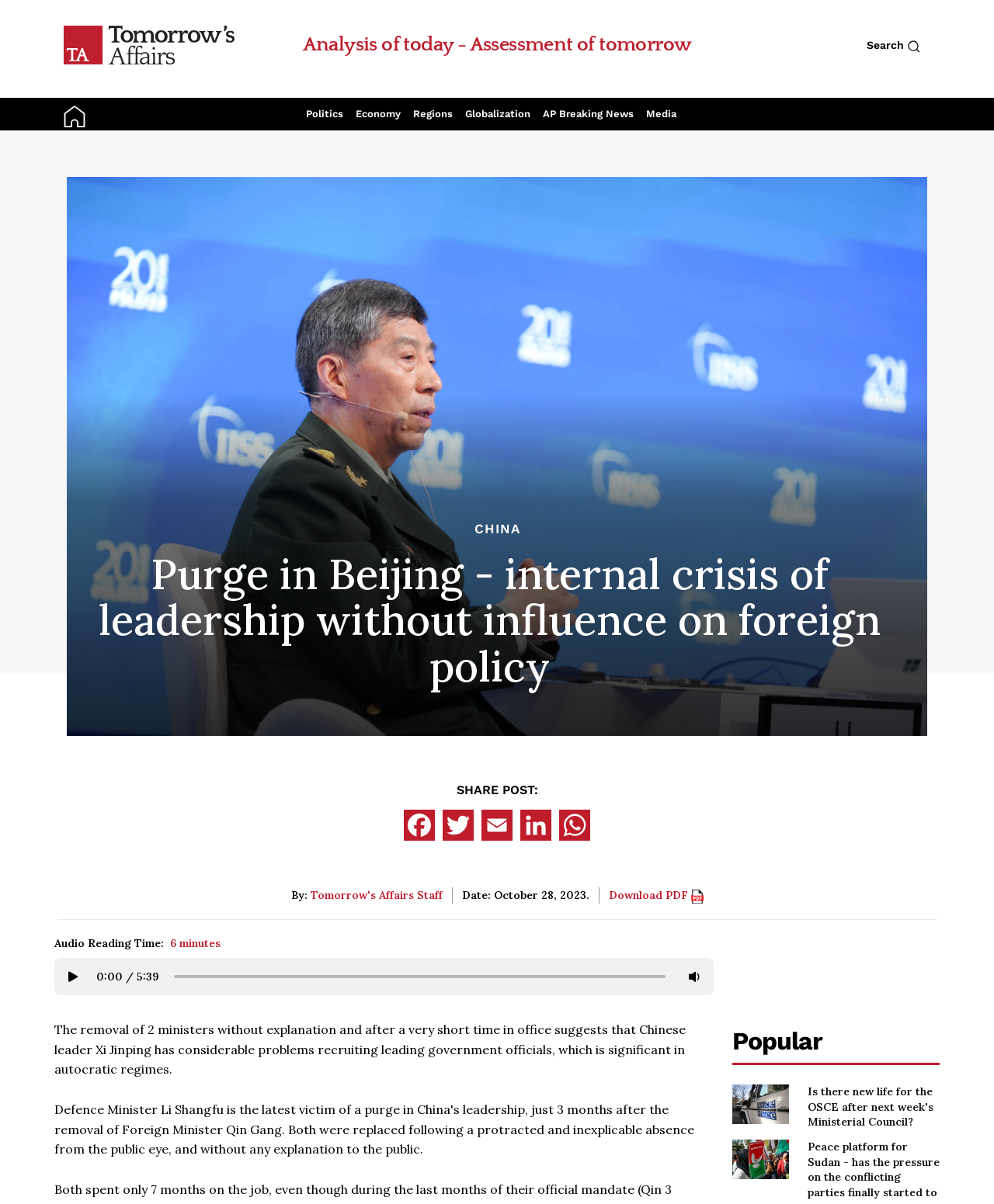Could you provide the bounding box coordinates for the portion of the screen to click to complete this instruction: "Go to Home Page"?

[0.064, 0.031, 0.236, 0.042]